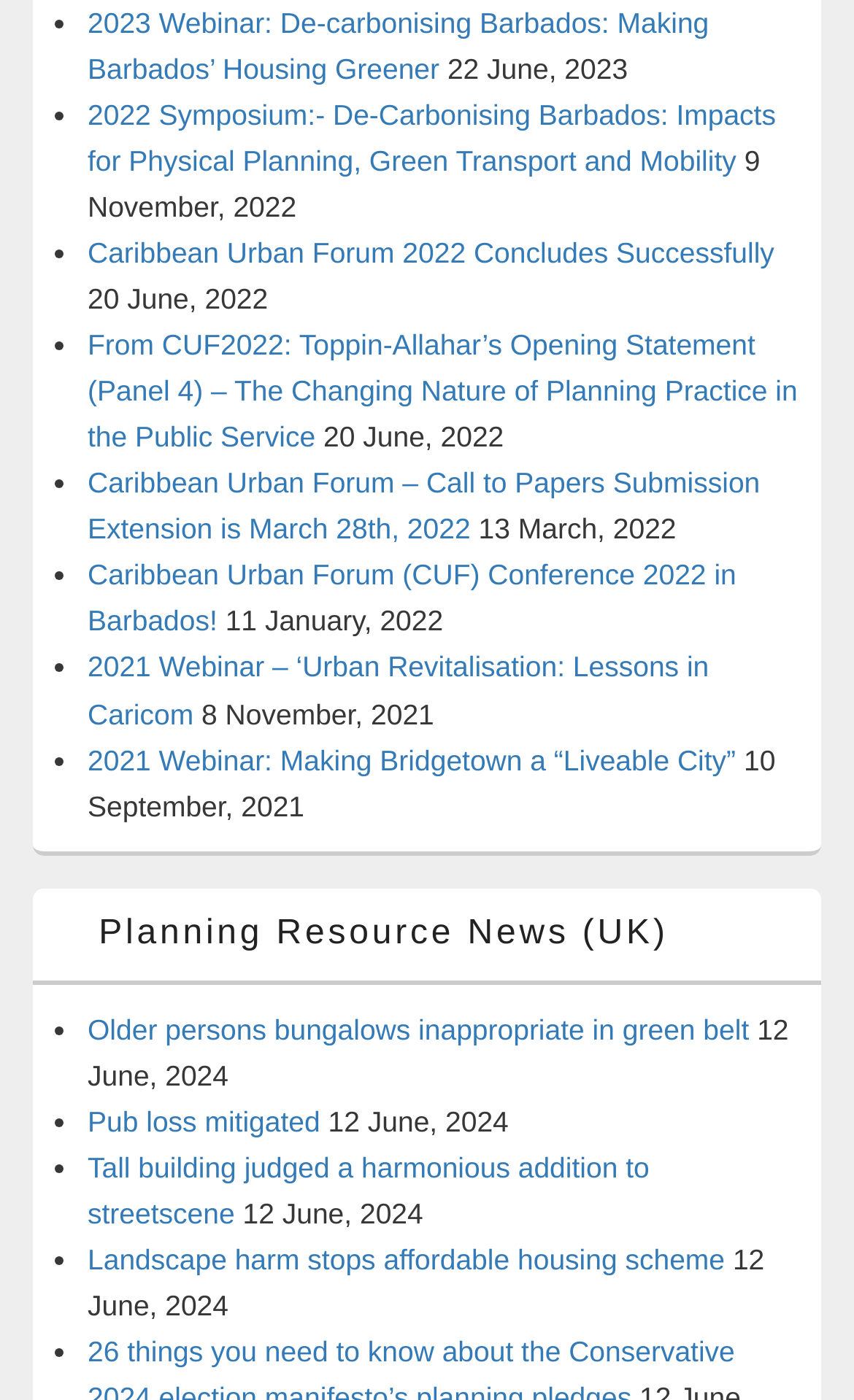Given the element description Pub loss mitigated, specify the bounding box coordinates of the corresponding UI element in the format (top-left x, top-left y, bottom-right x, bottom-right y). All values must be between 0 and 1.

[0.103, 0.79, 0.375, 0.813]